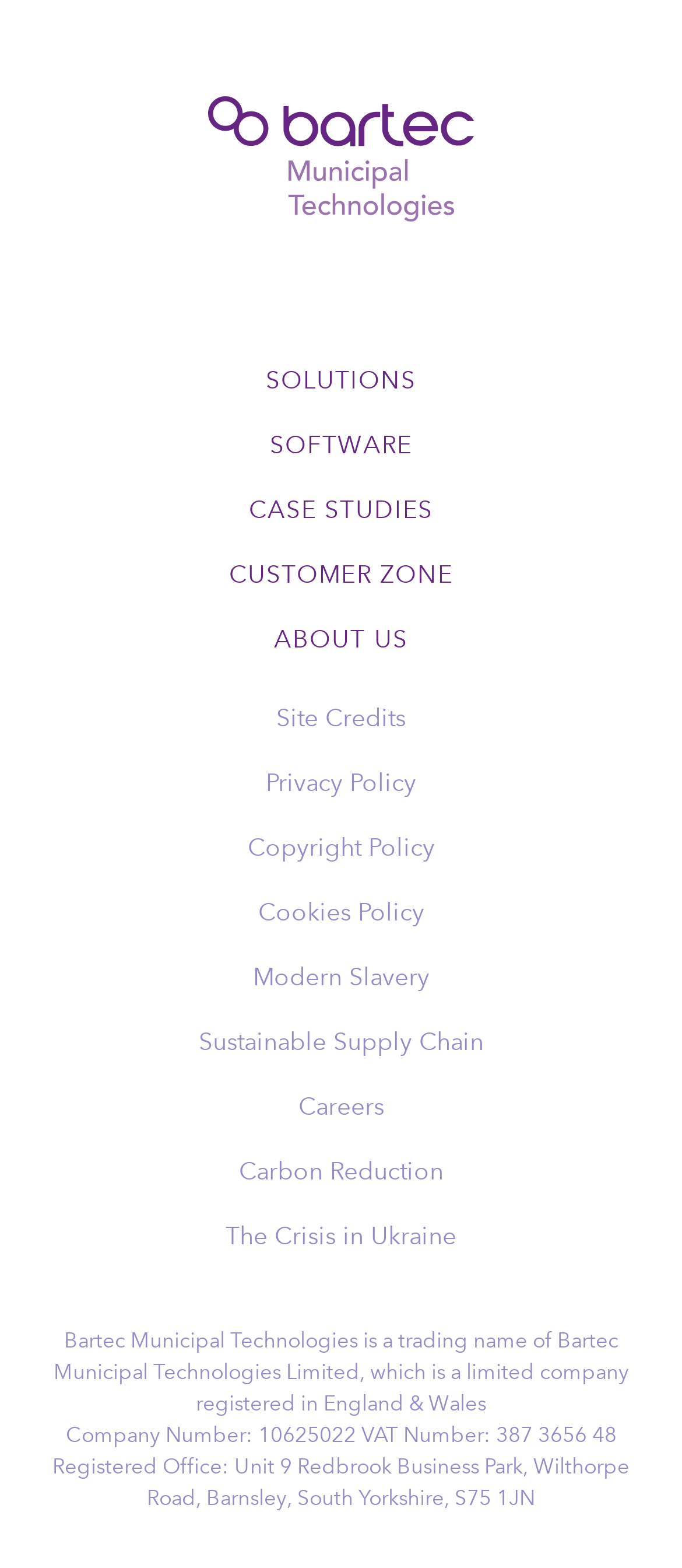Predict the bounding box of the UI element based on the description: "Cookies Policy". The coordinates should be four float numbers between 0 and 1, formatted as [left, top, right, bottom].

[0.072, 0.561, 0.928, 0.602]